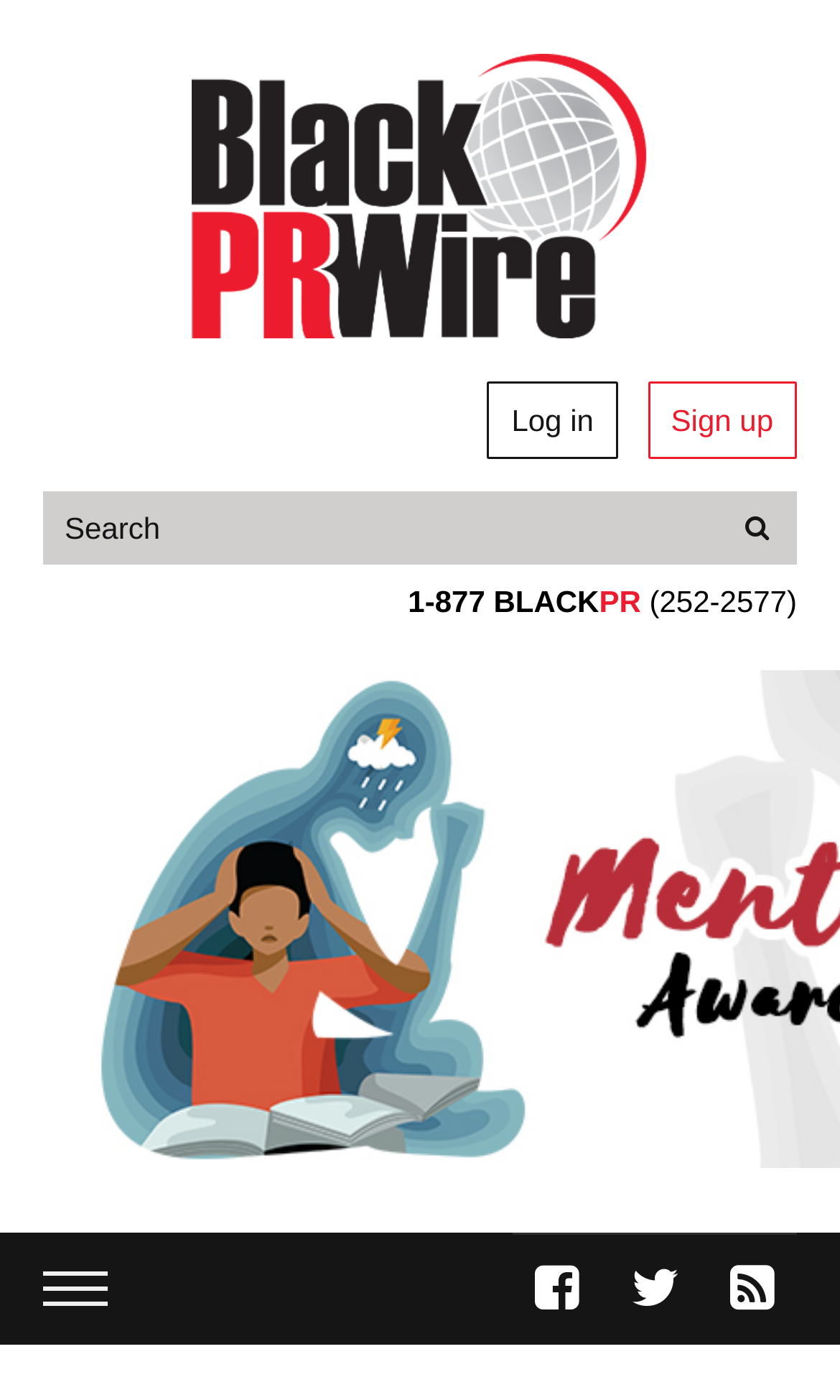Based on the element description "Log in", predict the bounding box coordinates of the UI element.

[0.581, 0.272, 0.735, 0.328]